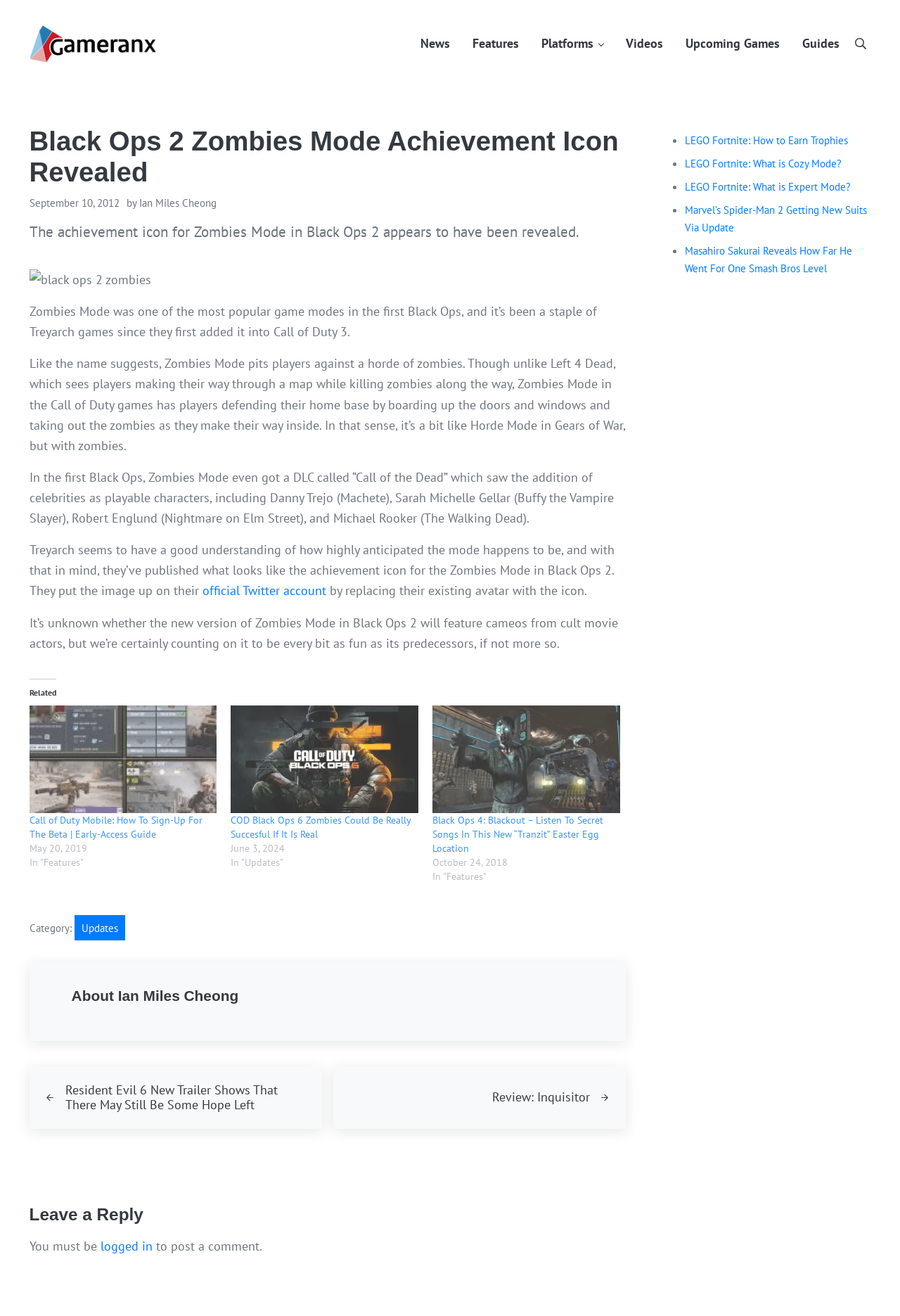Please respond in a single word or phrase: 
How many navigation links are in the header?

7